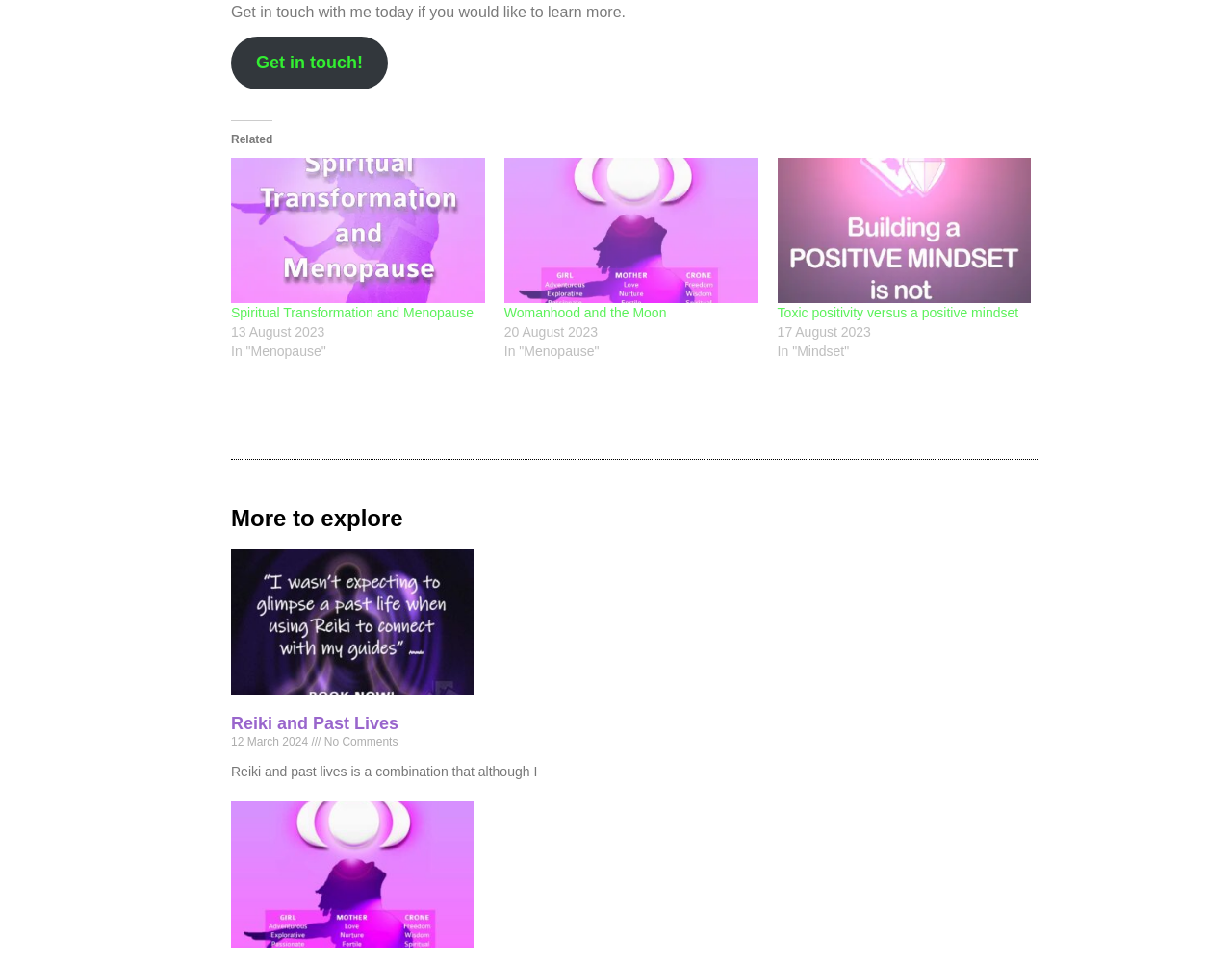Can you find the bounding box coordinates for the element that needs to be clicked to execute this instruction: "Read more about Spiritual Transformation and Menopause"? The coordinates should be given as four float numbers between 0 and 1, i.e., [left, top, right, bottom].

[0.188, 0.164, 0.394, 0.315]